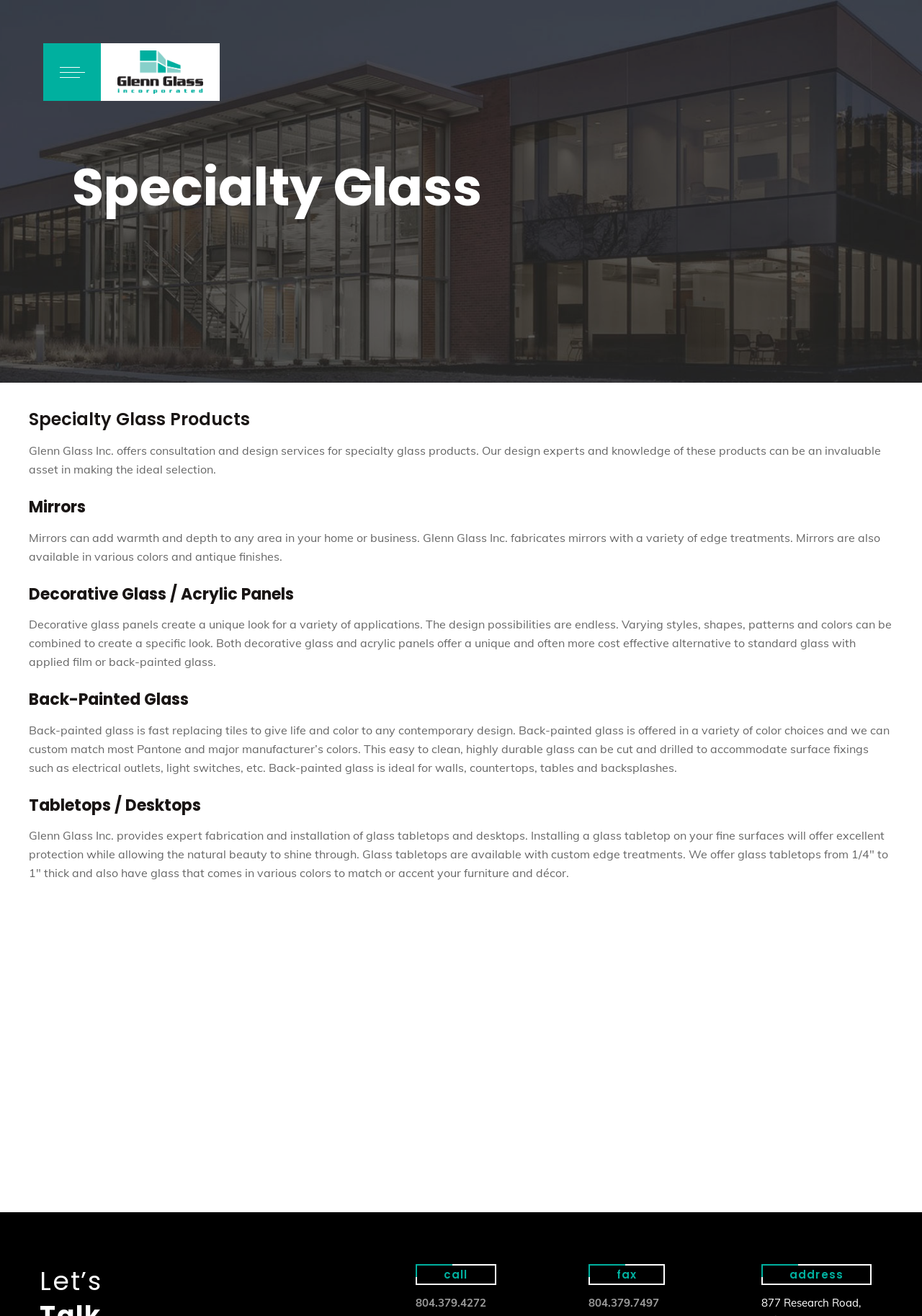Based on the element description: "title="Glenn Glass"", identify the UI element and provide its bounding box coordinates. Use four float numbers between 0 and 1, [left, top, right, bottom].

[0.127, 0.048, 0.22, 0.059]